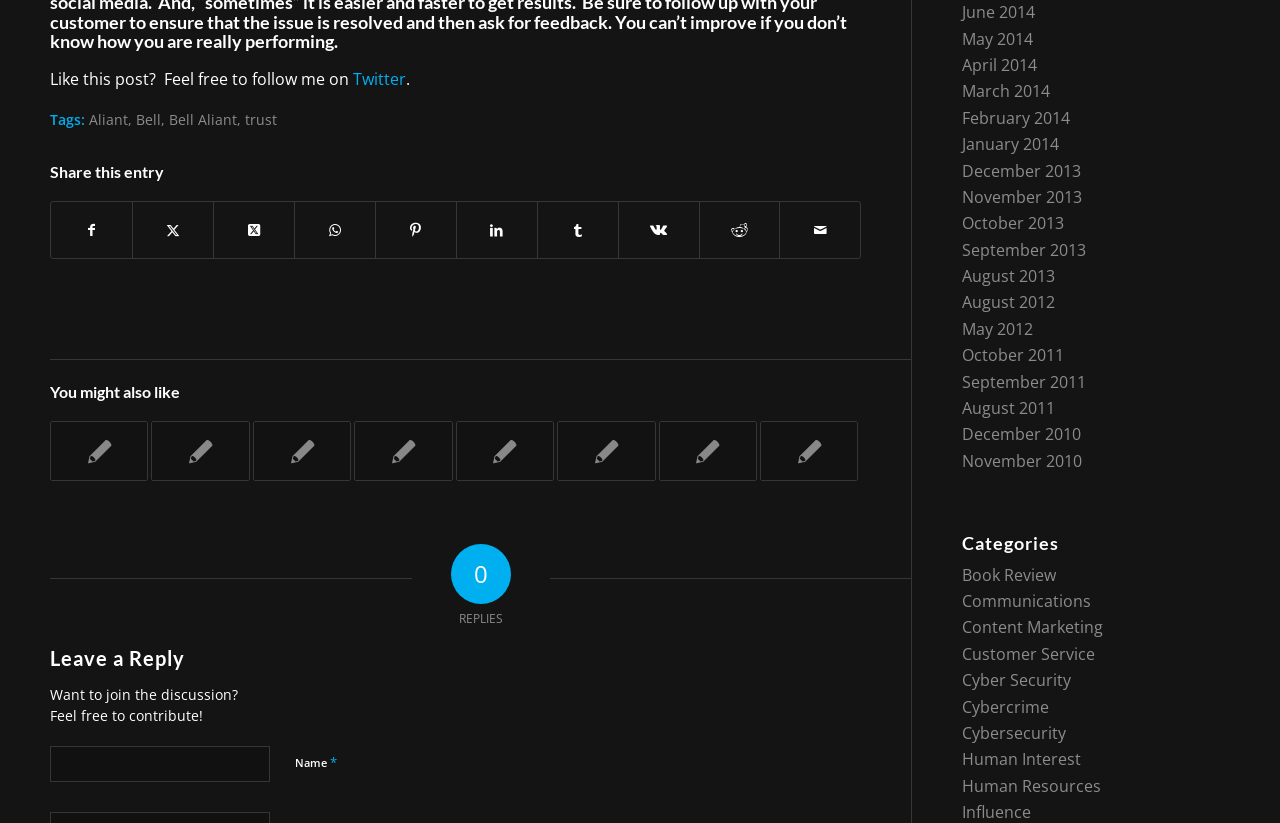Please identify the bounding box coordinates for the region that you need to click to follow this instruction: "Leave a reply".

[0.039, 0.786, 0.673, 0.813]